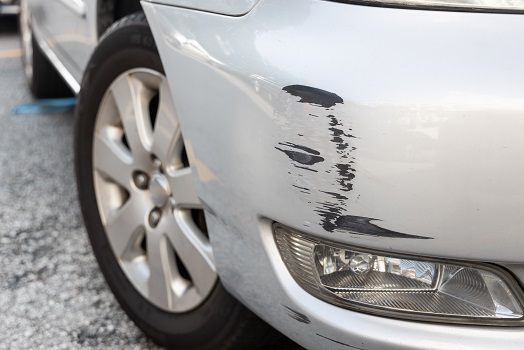Where is the damage located on the car?
Look at the screenshot and respond with a single word or phrase.

side